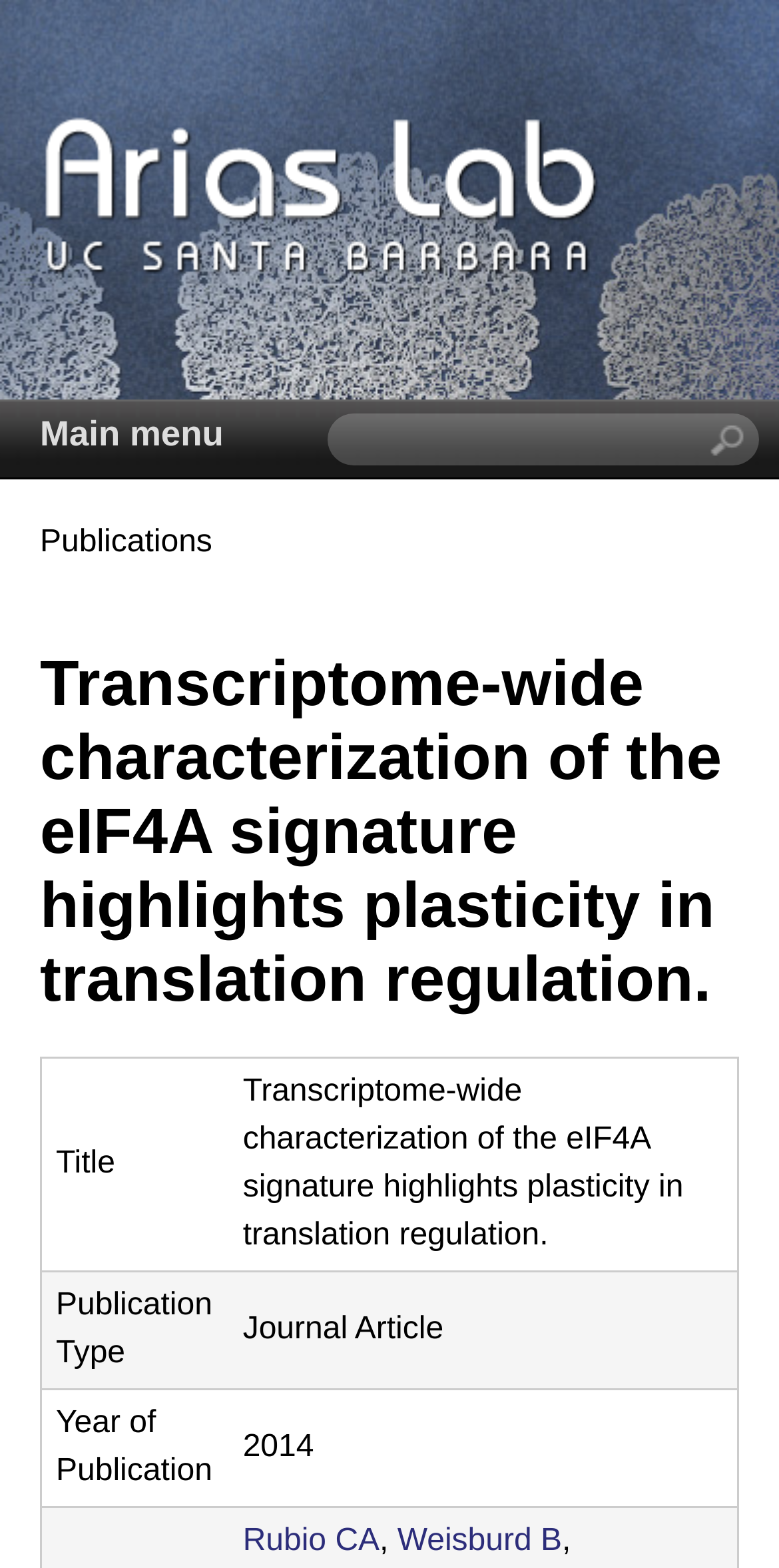Can you find and provide the title of the webpage?

Carolina Arias Lab | Molecular, Cellular, and Developmental Biology | UC Santa Barbara